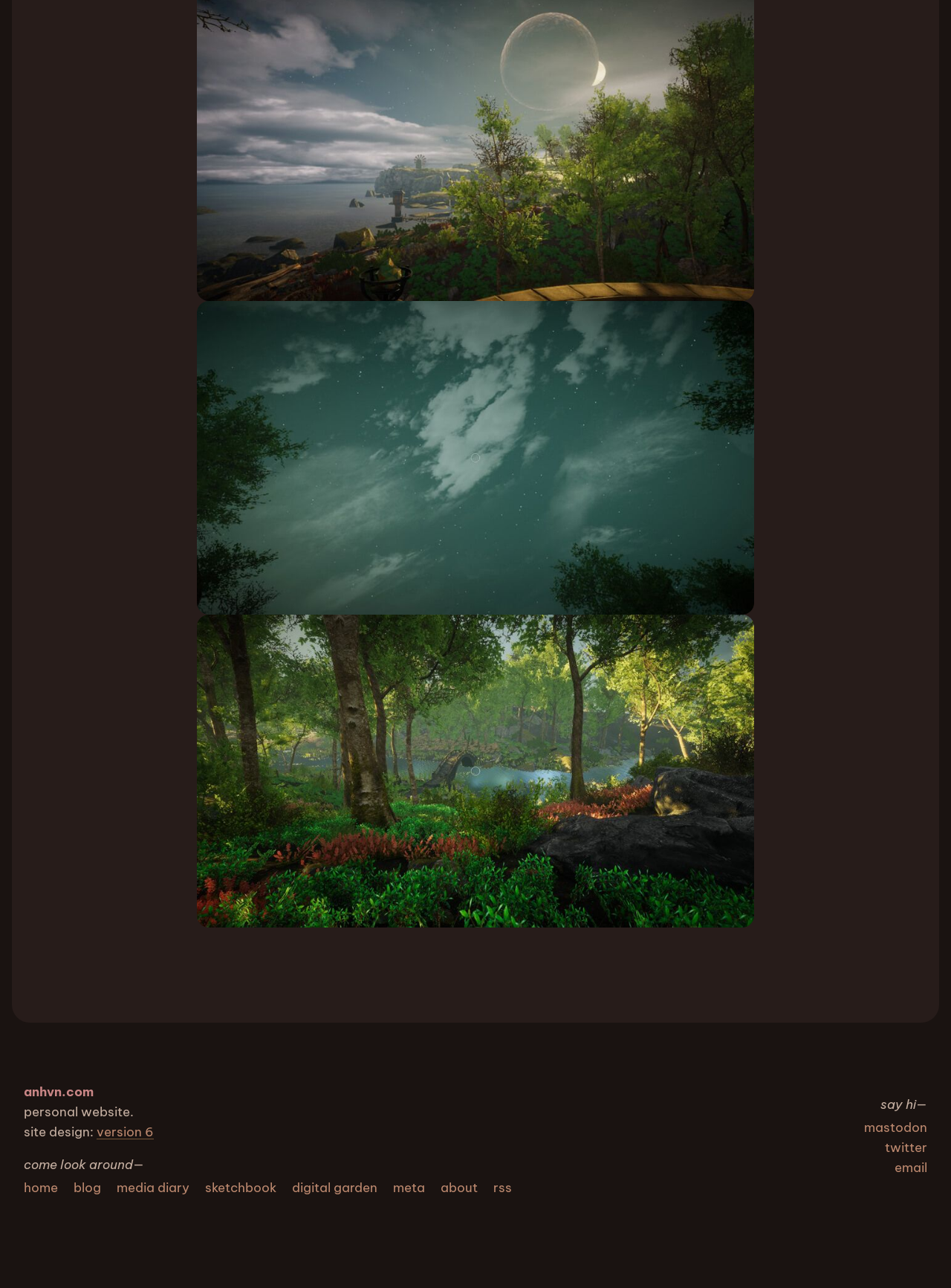From the webpage screenshot, predict the bounding box coordinates (top-left x, top-left y, bottom-right x, bottom-right y) for the UI element described here: Media Diary

[0.116, 0.913, 0.206, 0.93]